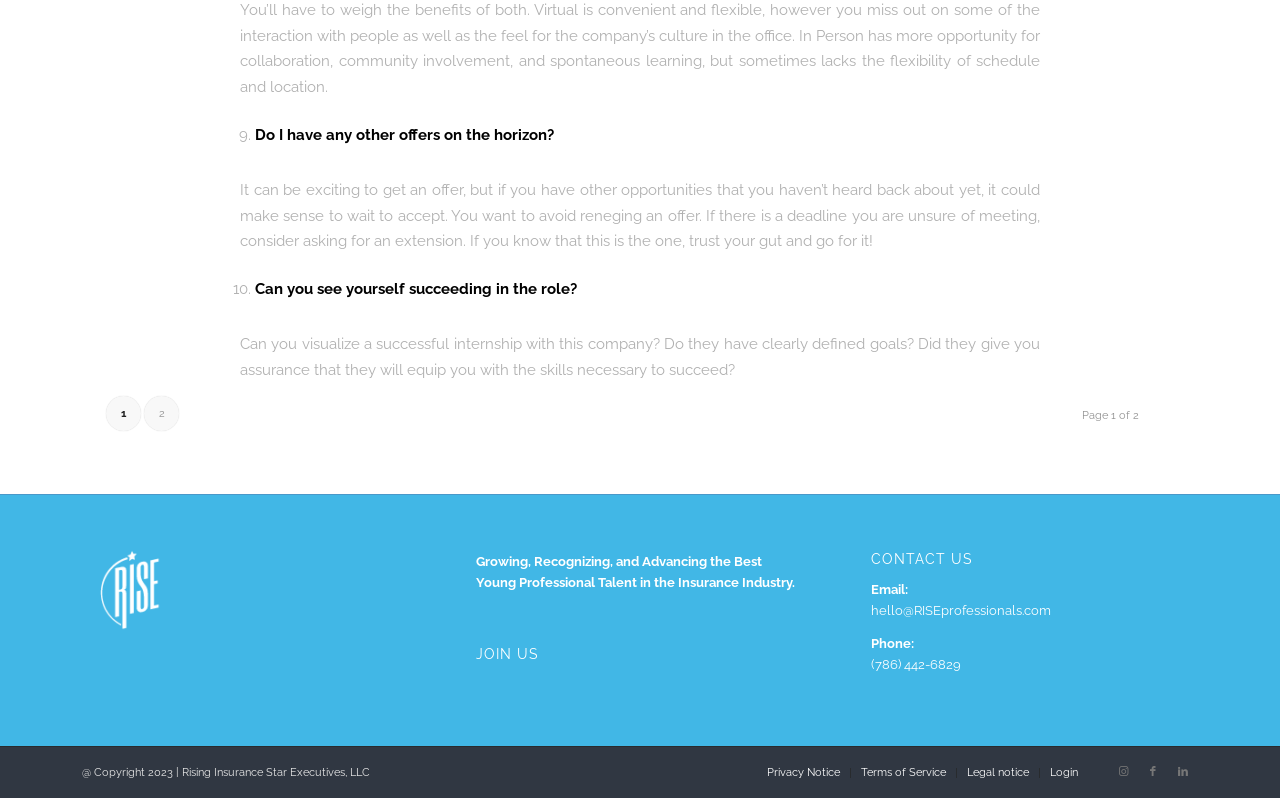Locate the bounding box coordinates of the clickable area to execute the instruction: "Contact us via email". Provide the coordinates as four float numbers between 0 and 1, represented as [left, top, right, bottom].

[0.68, 0.756, 0.821, 0.775]